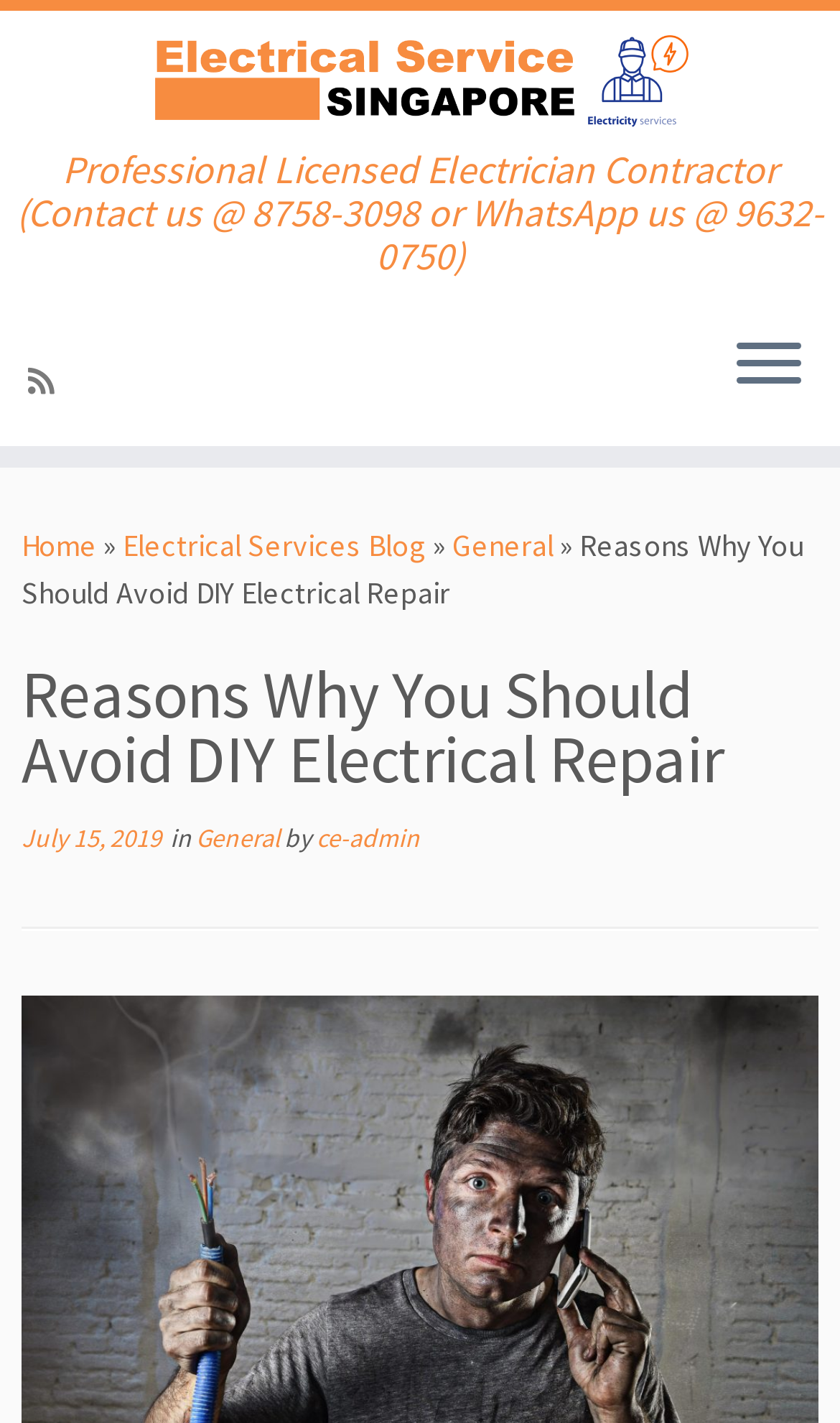Can you identify the bounding box coordinates of the clickable region needed to carry out this instruction: 'Contact the professional licensed electrician contractor'? The coordinates should be four float numbers within the range of 0 to 1, stated as [left, top, right, bottom].

[0.0, 0.024, 1.0, 0.195]